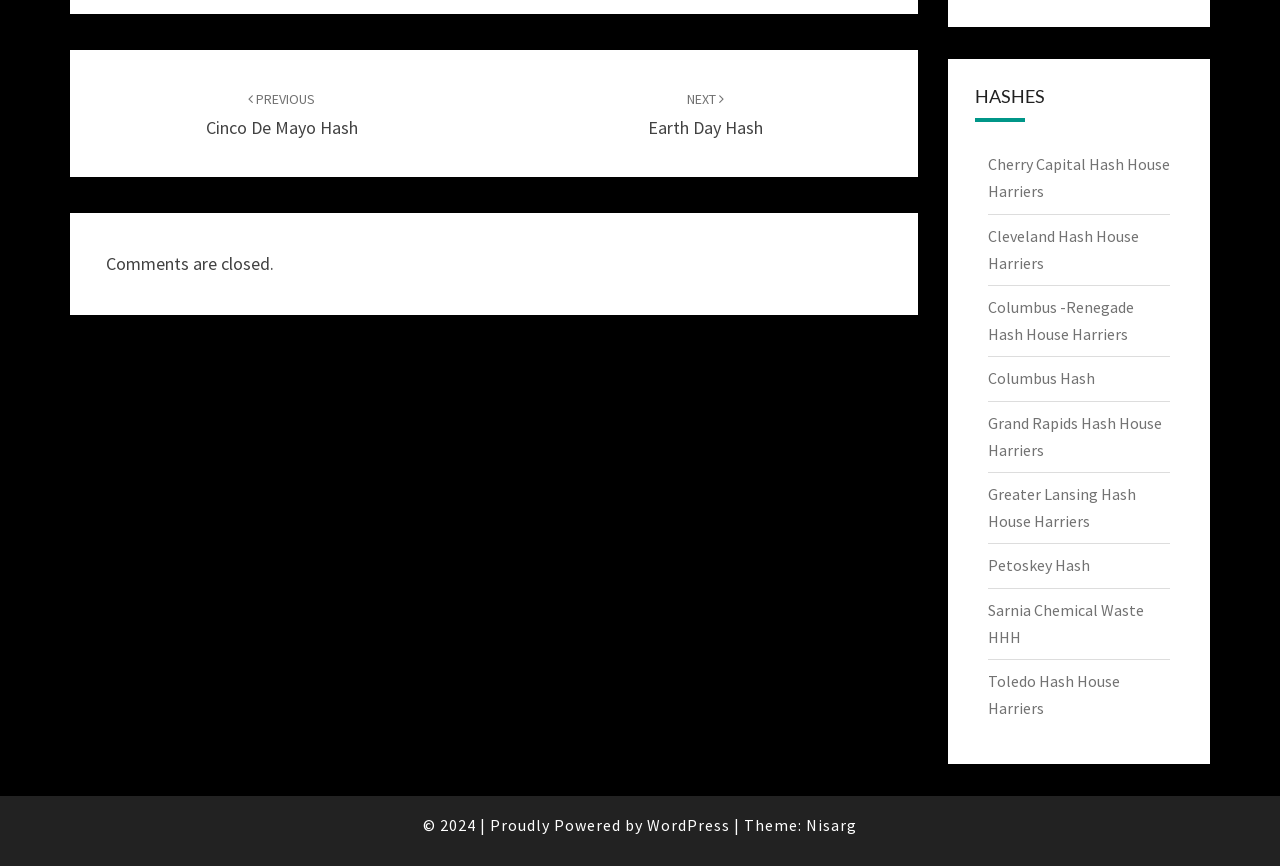What is the previous post?
Based on the screenshot, provide your answer in one word or phrase.

Cinco De Mayo Hash